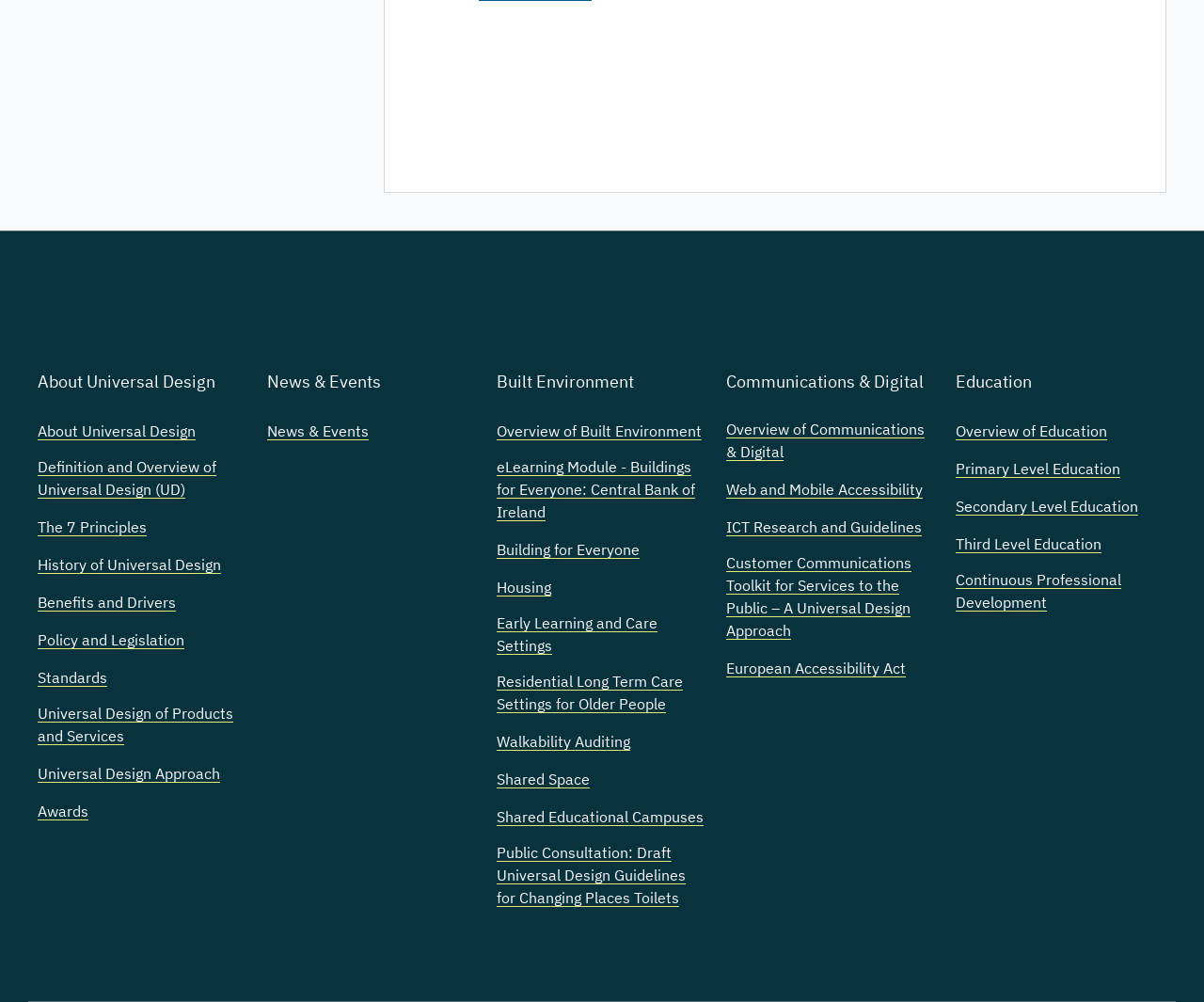What is the main topic of the webpage?
Relying on the image, give a concise answer in one word or a brief phrase.

Universal Design